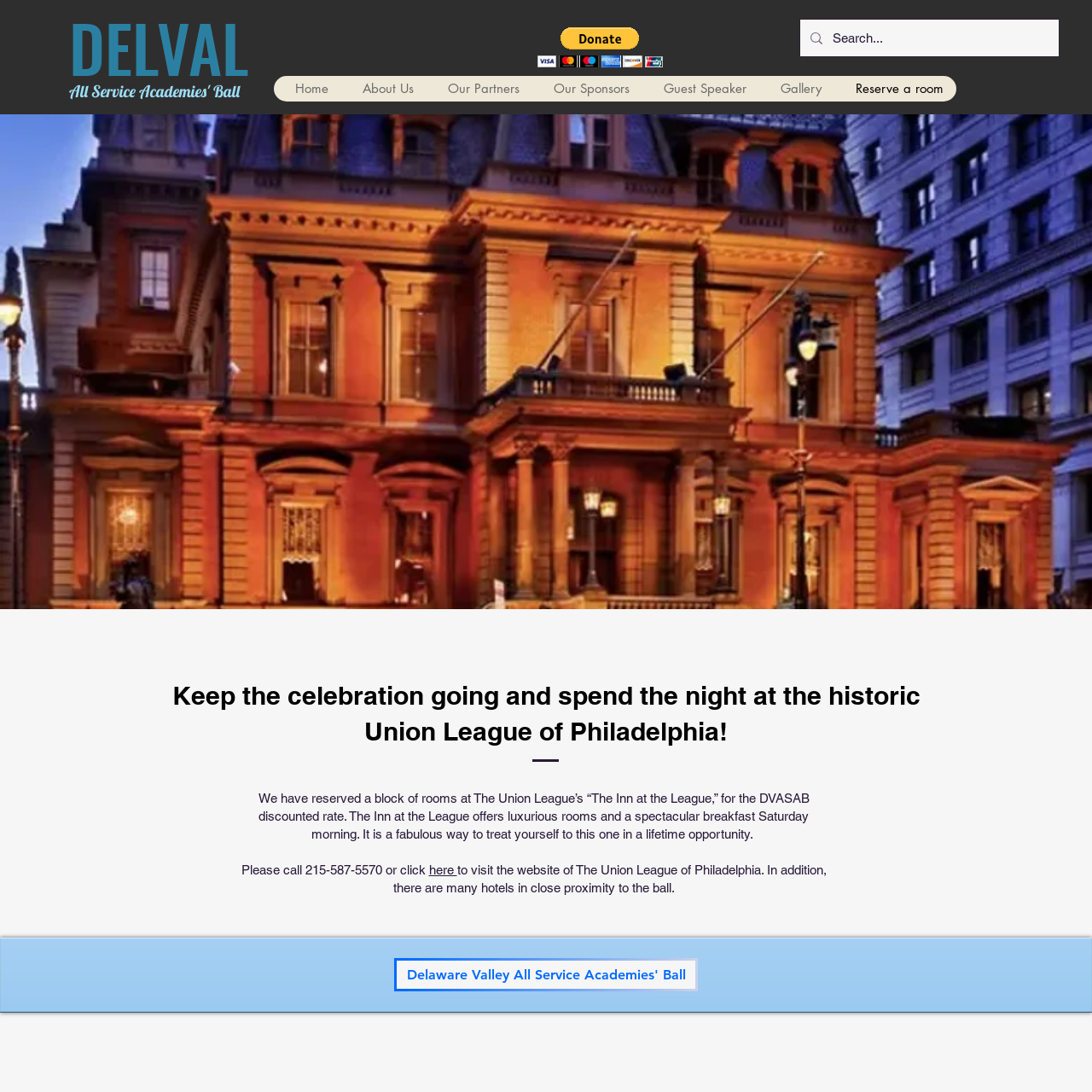Please give a short response to the question using one word or a phrase:
How can you reserve a room?

Call 215-587-5570 or click here